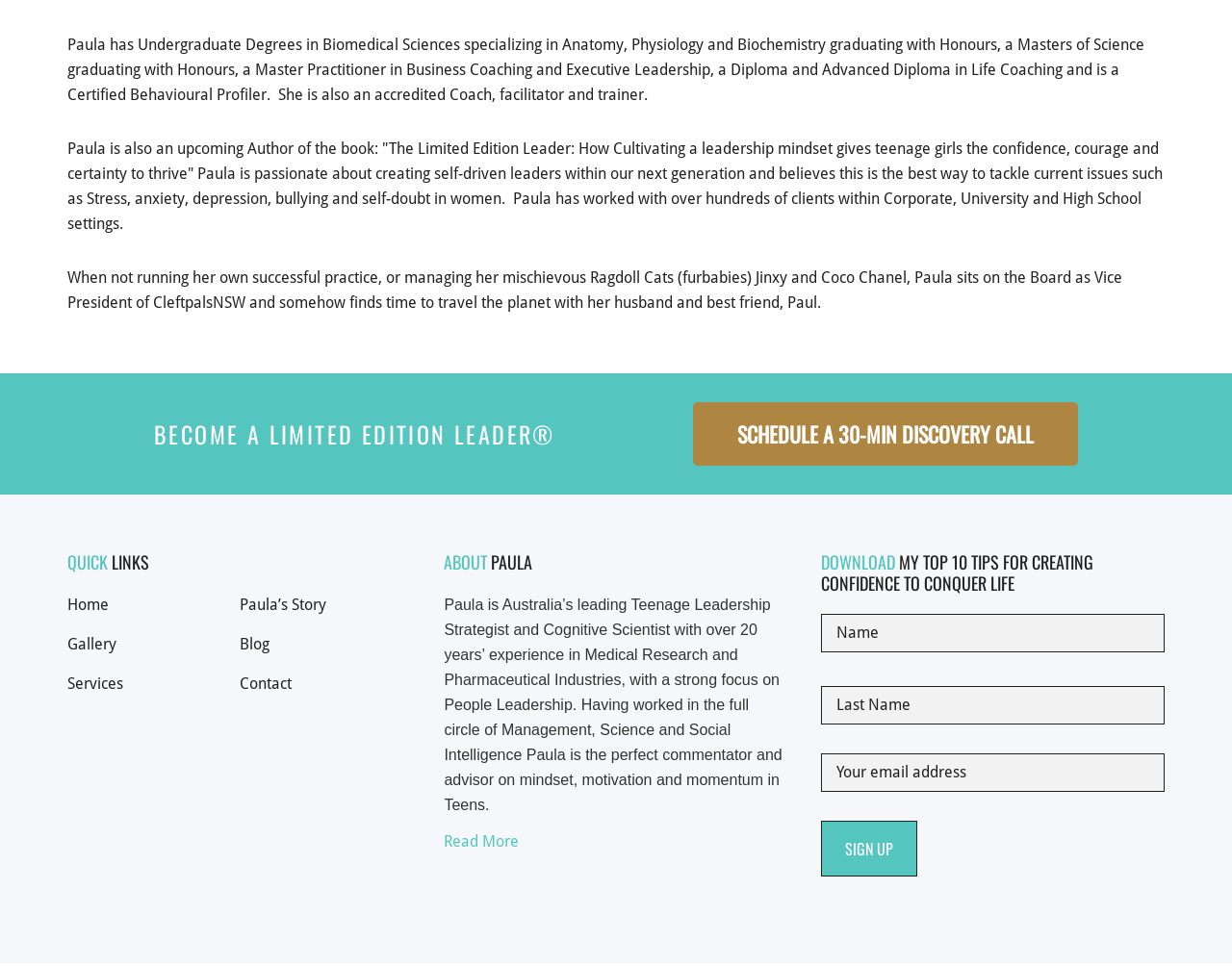Please find the bounding box coordinates of the element that you should click to achieve the following instruction: "View Paula's gallery". The coordinates should be presented as four float numbers between 0 and 1: [left, top, right, bottom].

[0.055, 0.657, 0.095, 0.676]